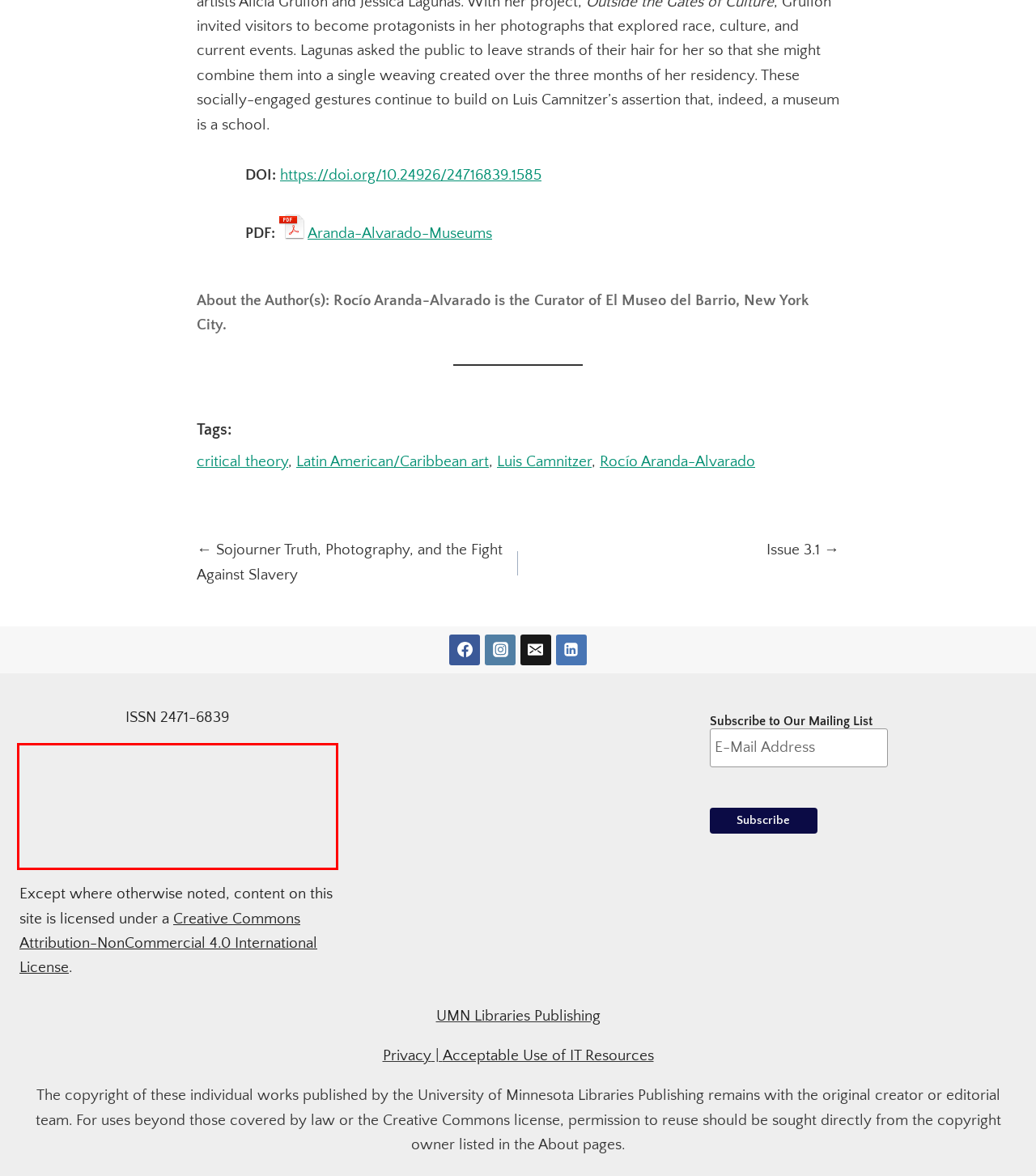Examine the screenshot of a webpage with a red rectangle bounding box. Select the most accurate webpage description that matches the new webpage after clicking the element within the bounding box. Here are the candidates:
A. Luis Camnitzer Archives - Panorama
B. critical theory Archives - Panorama
C. CC BY-NC 4.0 Deed | Attribution-NonCommercial 4.0 International
 | Creative Commons
D. Support - Panorama
E. Publishing Services
F. Sojourner Truth, Photography, and the Fight Against Slavery - Panorama
G. Latin American/Caribbean art Archives - Panorama
H. Issue 3.1 - Panorama

C